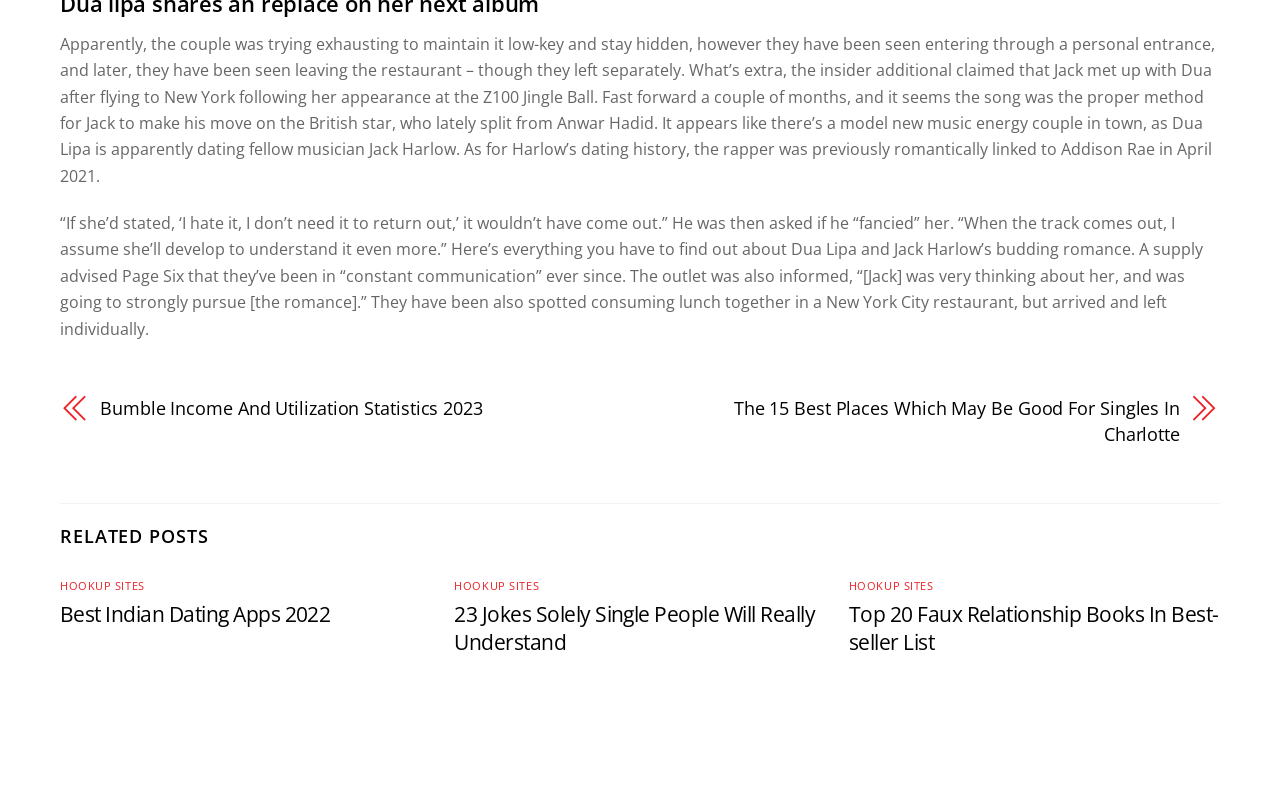Identify the bounding box for the described UI element. Provide the coordinates in (top-left x, top-left y, bottom-right x, bottom-right y) format with values ranging from 0 to 1: Hookup Sites

[0.047, 0.718, 0.113, 0.737]